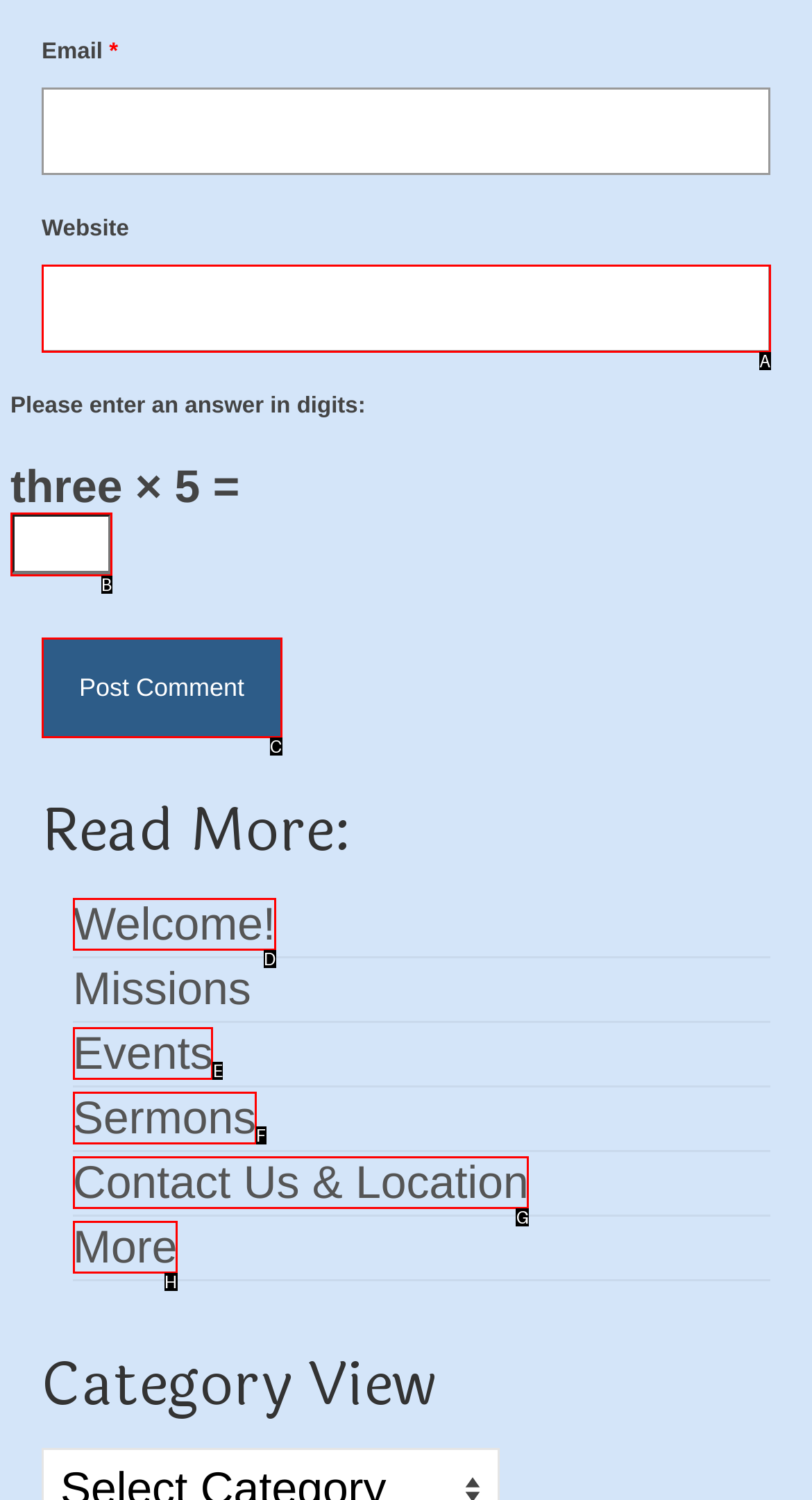Select the appropriate HTML element to click for the following task: Solve the math problem
Answer with the letter of the selected option from the given choices directly.

B